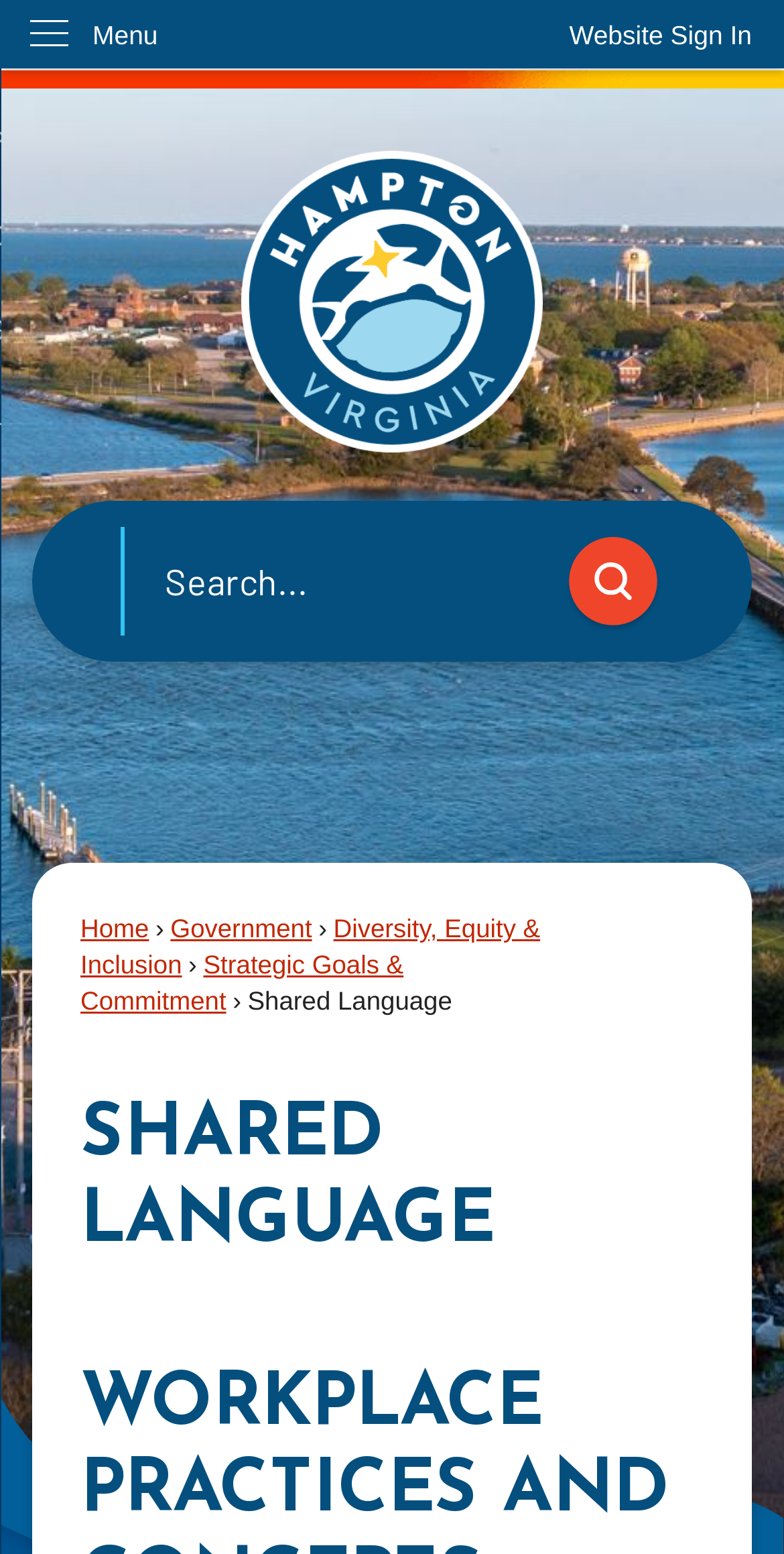What is the name of the initiative or program?
Please provide an in-depth and detailed response to the question.

The answer can be found by looking at the static text 'Shared Language' which is a prominent element on the webpage, and also appears as a heading 'SHARED LANGUAGE' further down the page.